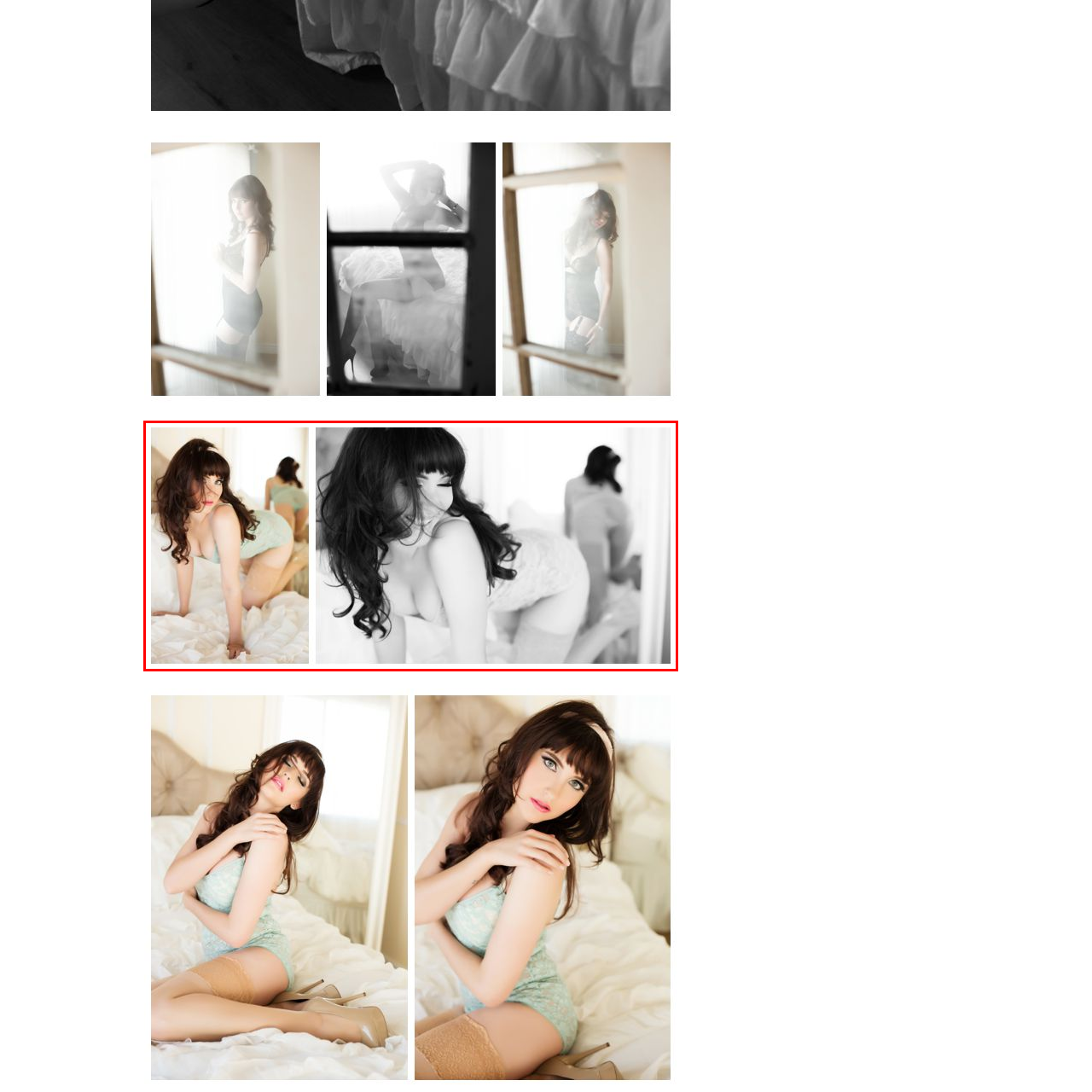How many models are in the image?
Observe the section of the image outlined in red and answer concisely with a single word or phrase.

Two